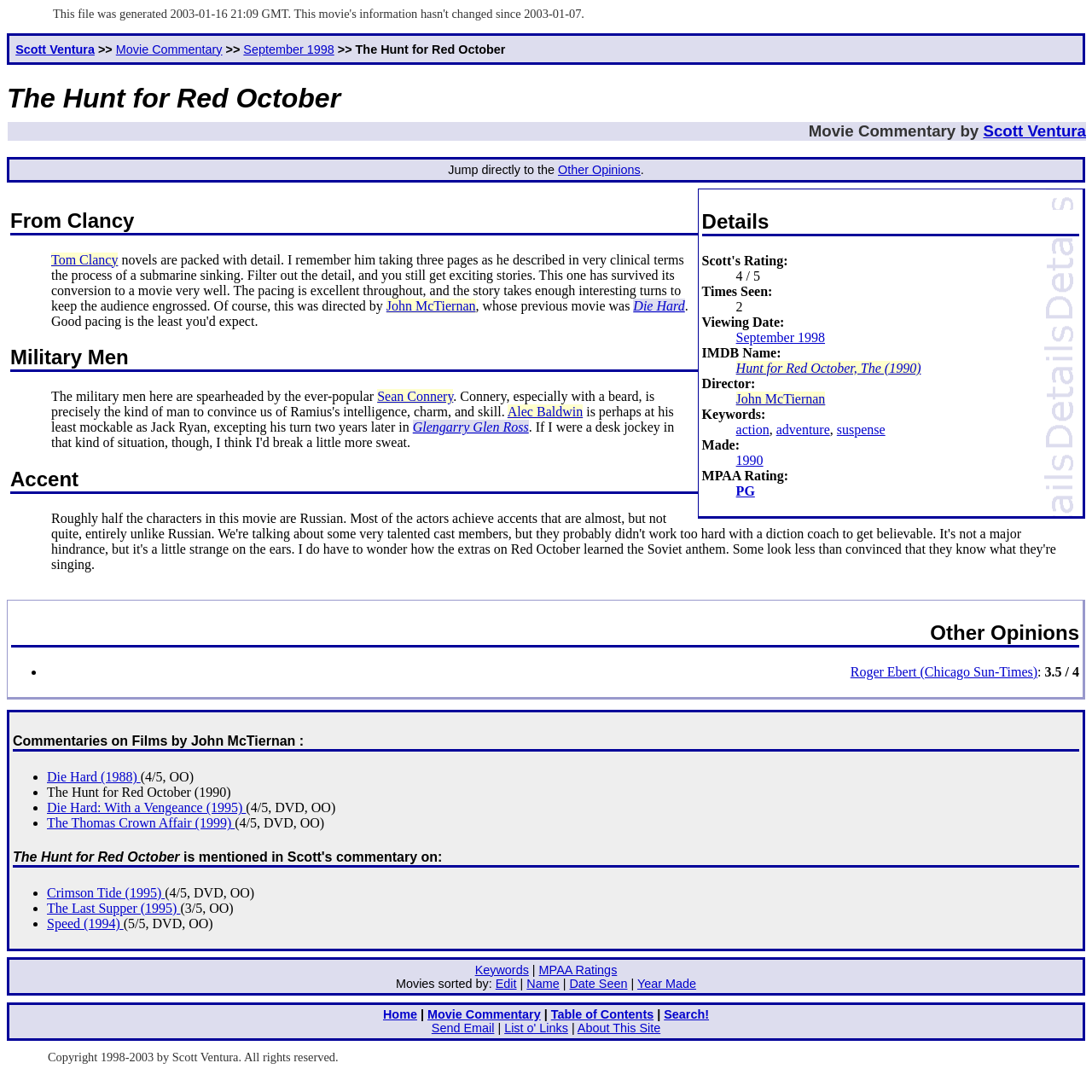Could you highlight the region that needs to be clicked to execute the instruction: "View the details of the movie"?

[0.643, 0.192, 0.988, 0.216]